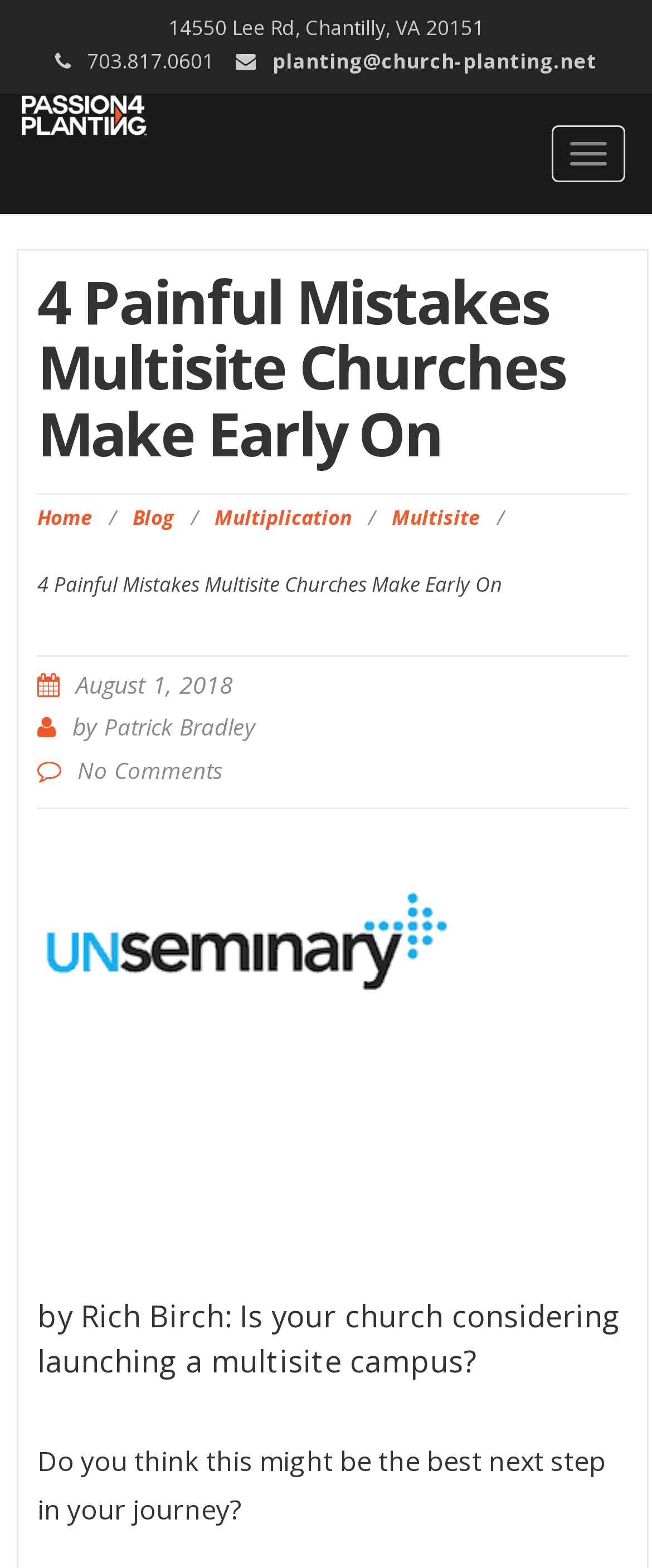Answer the question in a single word or phrase:
What is the phone number of the church?

703.817.0601